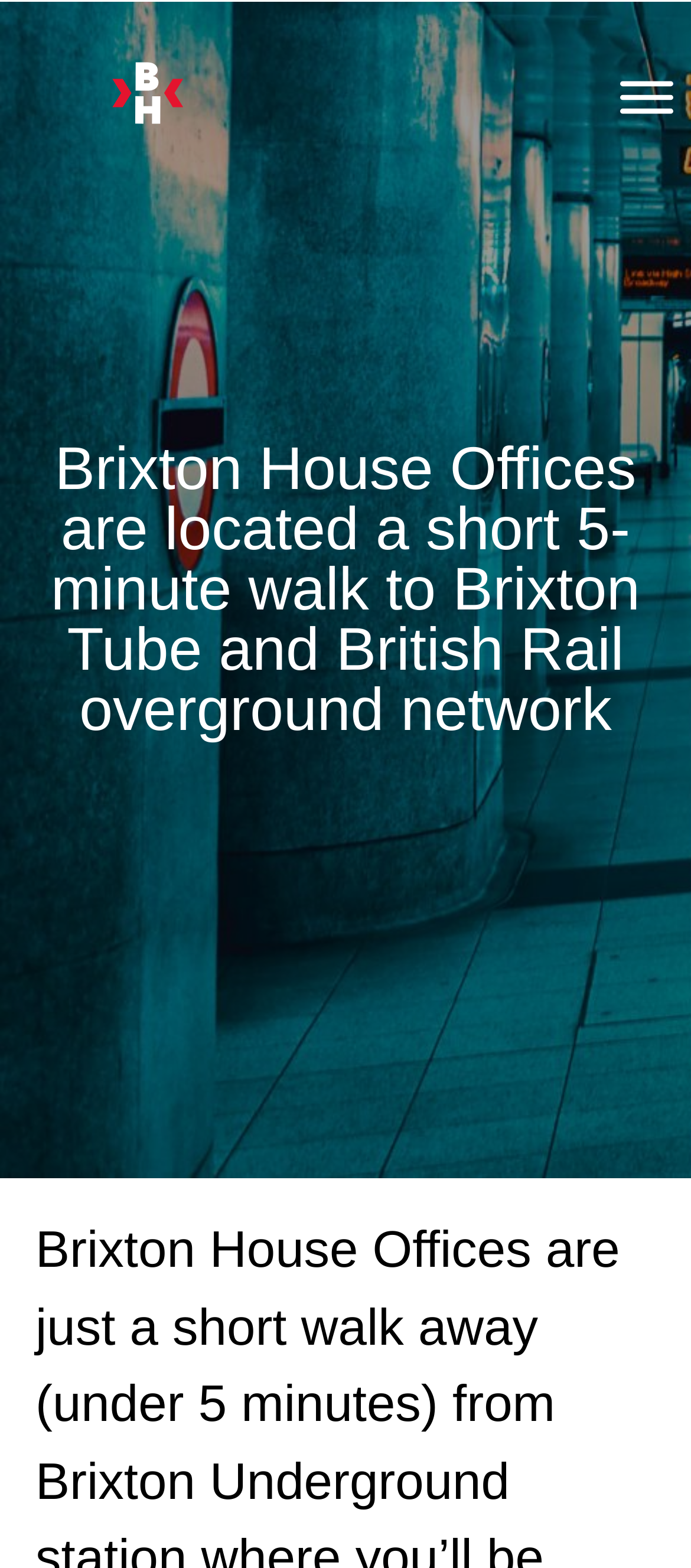Please provide the main heading of the webpage content.

Brixton House Offices are located a short 5-minute walk to Brixton Tube and British Rail overground network